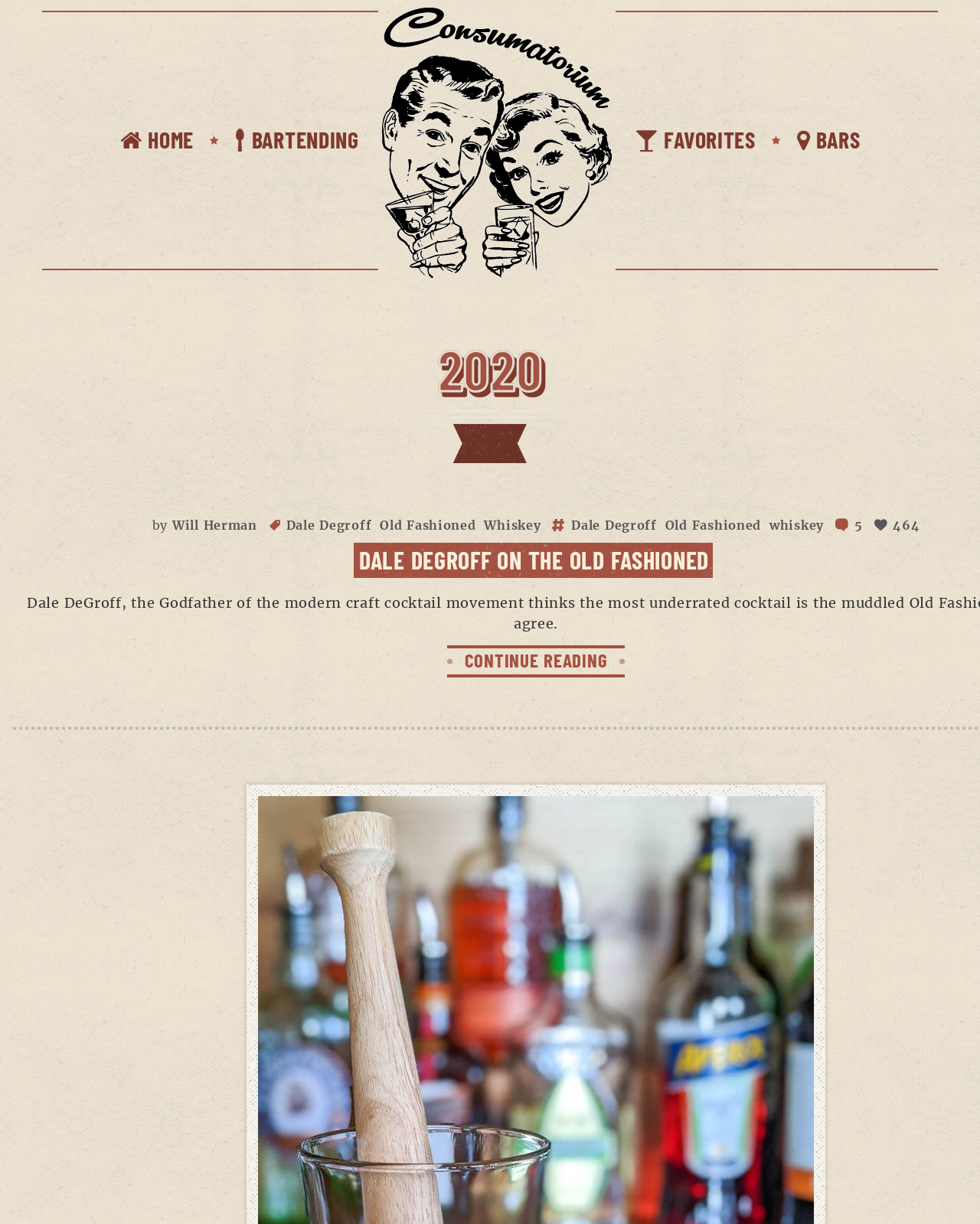Analyze and describe the webpage in a detailed narrative.

The webpage is about cocktail recipes and mixology for amateur home bartenders. At the top left, there is a navigation menu with links to "HOME", "BARTENDING", "Consumatorium", "FAVORITES", and "BARS". The "Consumatorium" link has an accompanying image with the same name.

Below the navigation menu, there is a heading that reads "2020". To the right of the heading, there are two images. Below these images, there is a section with text "by" followed by links to "Will Herman", "Dale Degroff", and cocktail-related terms like "Old Fashioned" and "Whiskey". These links are arranged horizontally, with the "by" text at the leftmost position.

Further down, there is a prominent link to "DALE DEGROFF ON THE OLD FASHIONED" with an accompanying icon. Below this link, there is a "CONTINUE READING" button. At the far right, there are two more icons, one with the number "5" and another with a combination of icons.